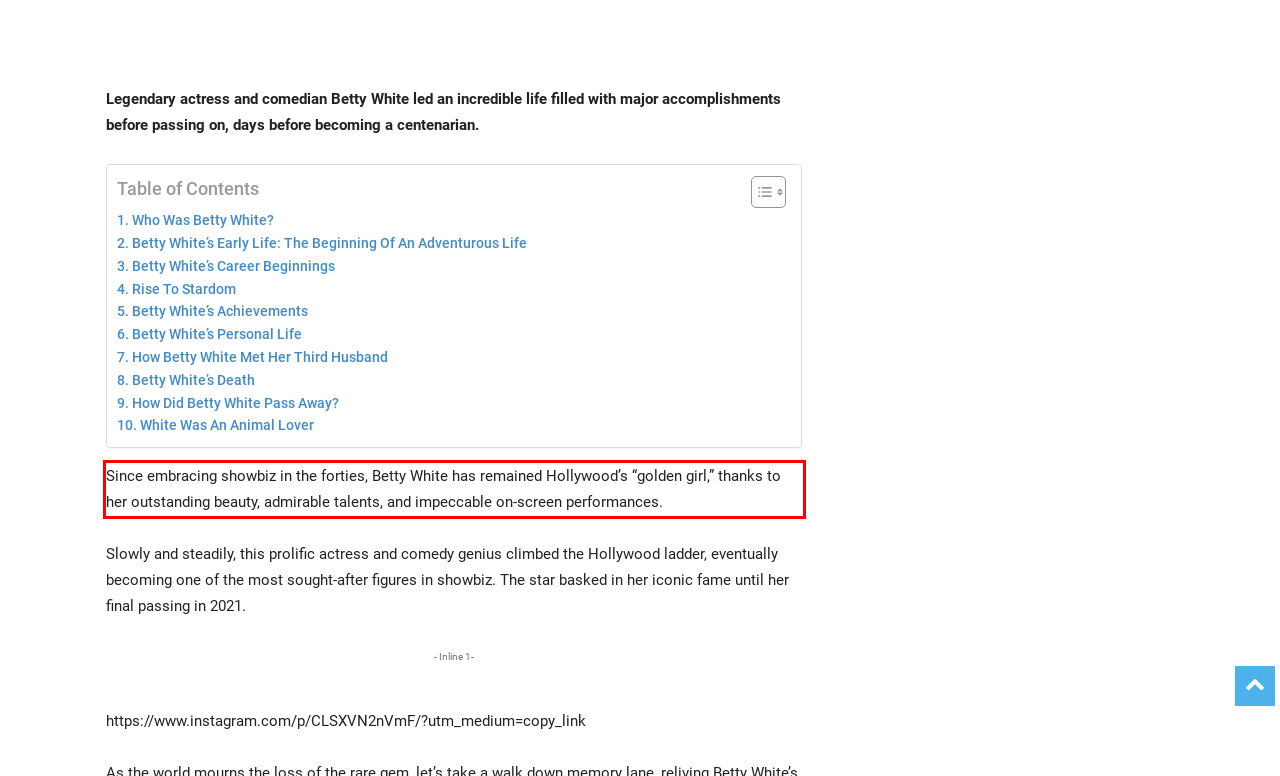You are provided with a screenshot of a webpage featuring a red rectangle bounding box. Extract the text content within this red bounding box using OCR.

Since embracing showbiz in the forties, Betty White has remained Hollywood’s “golden girl,” thanks to her outstanding beauty, admirable talents, and impeccable on-screen performances.